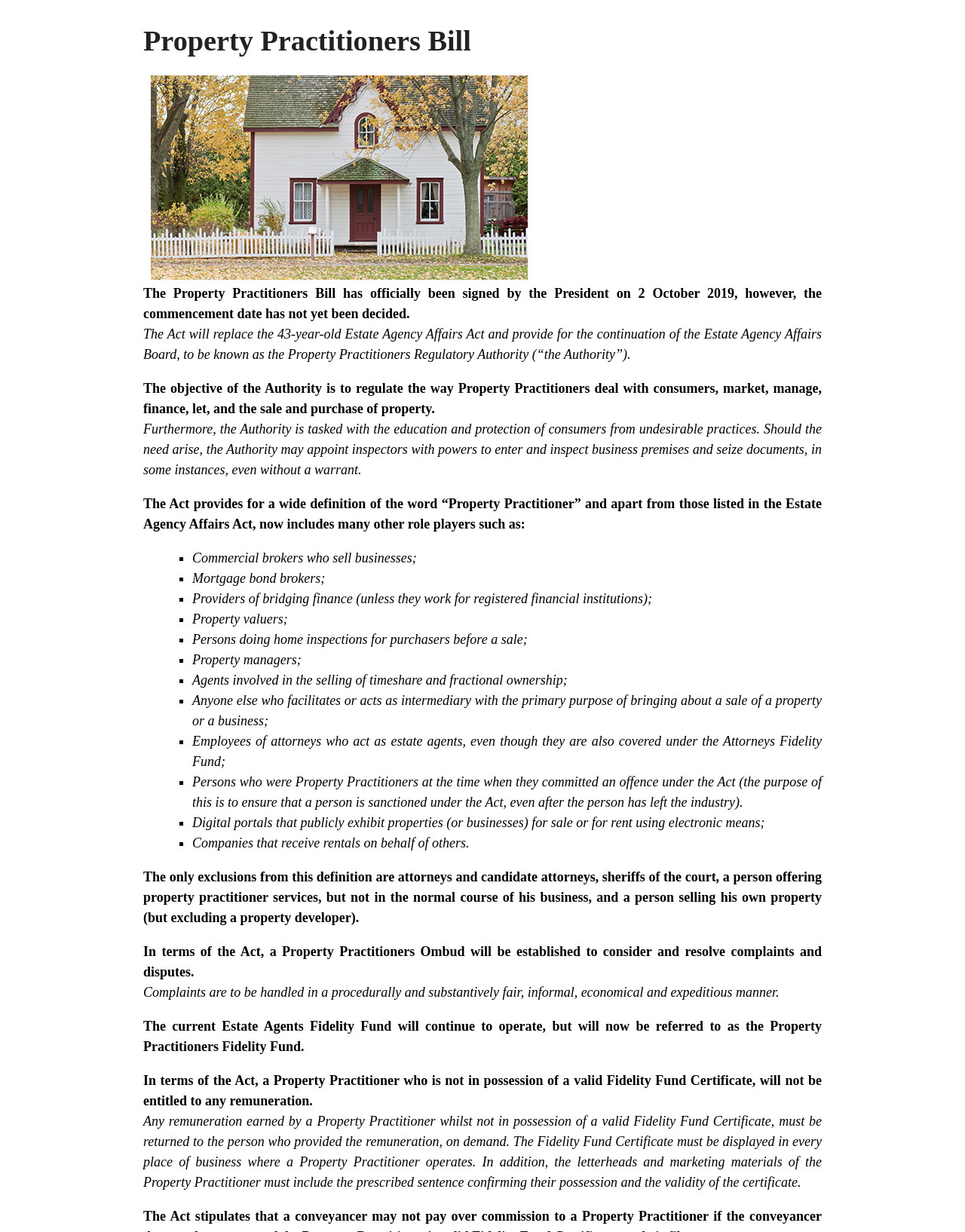What must be displayed in every place of business?
Can you provide a detailed and comprehensive answer to the question?

According to the webpage, the Fidelity Fund Certificate must be displayed in every place of business where a Property Practitioner operates, and the letterheads and marketing materials of the Property Practitioner must include the prescribed sentence confirming their possession and the validity of the certificate.